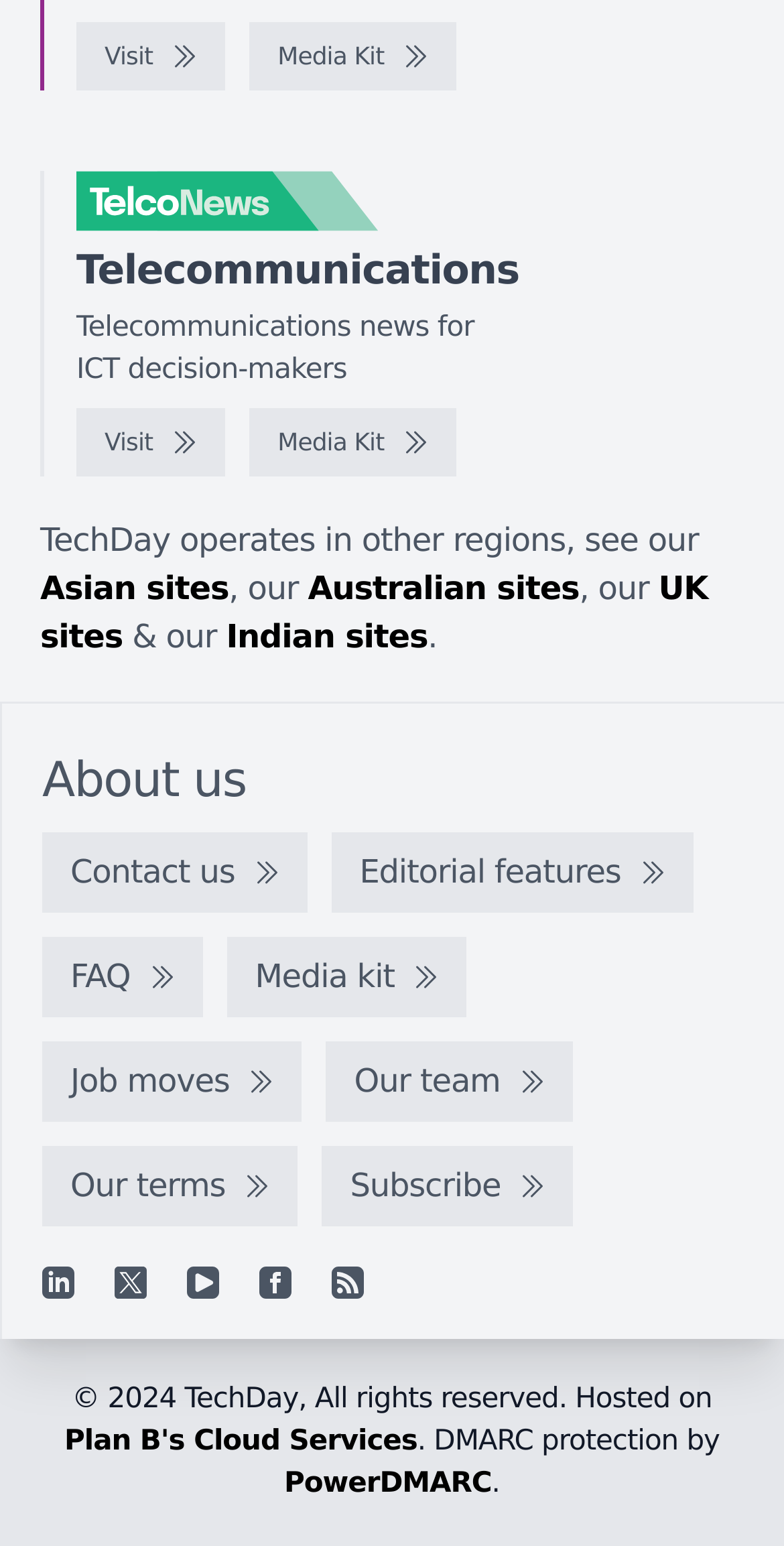Could you provide the bounding box coordinates for the portion of the screen to click to complete this instruction: "Follow on LinkedIn"?

[0.054, 0.819, 0.095, 0.839]